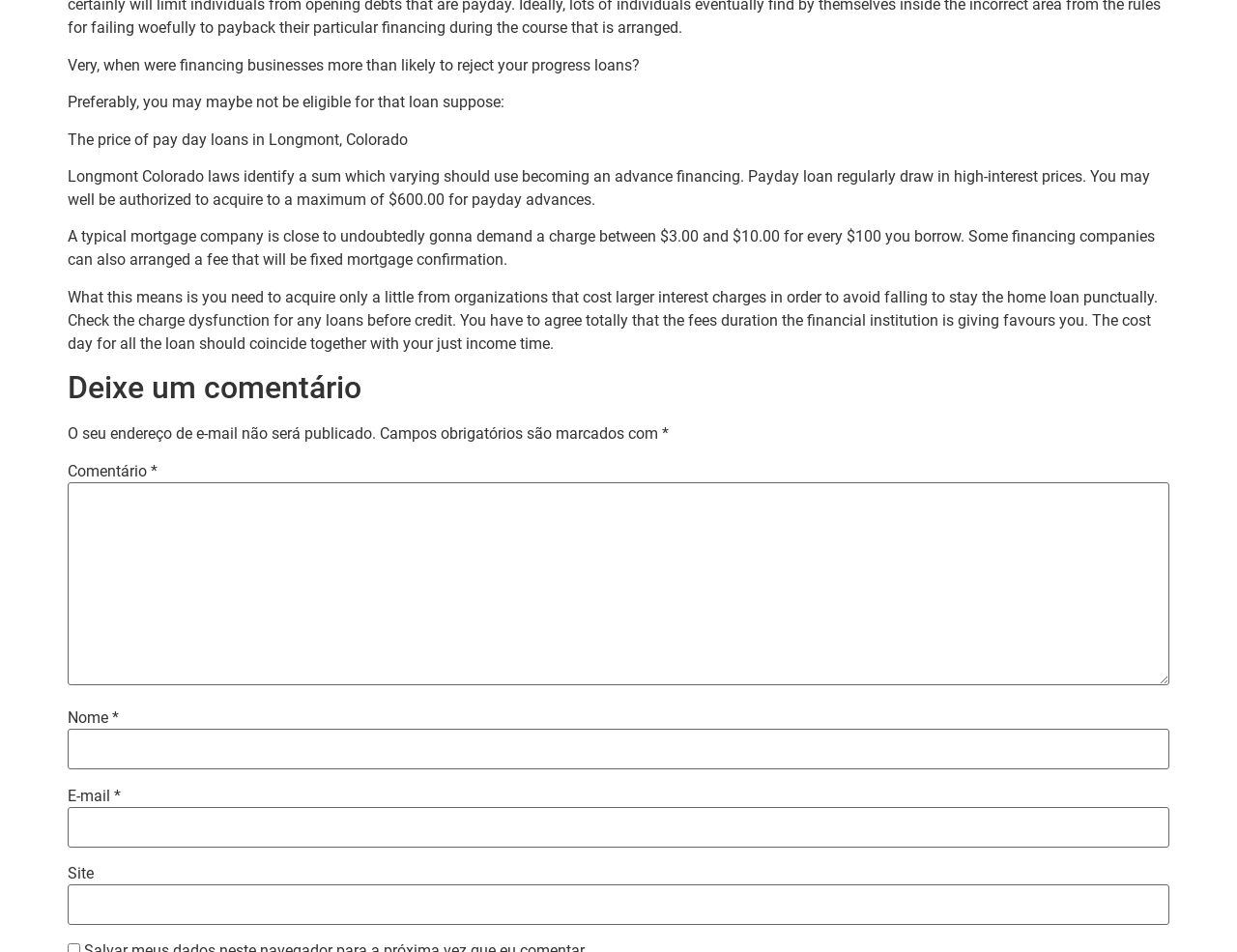Determine the bounding box for the described UI element: "parent_node: E-mail * aria-describedby="email-notes" name="email"".

[0.055, 0.847, 0.945, 0.89]